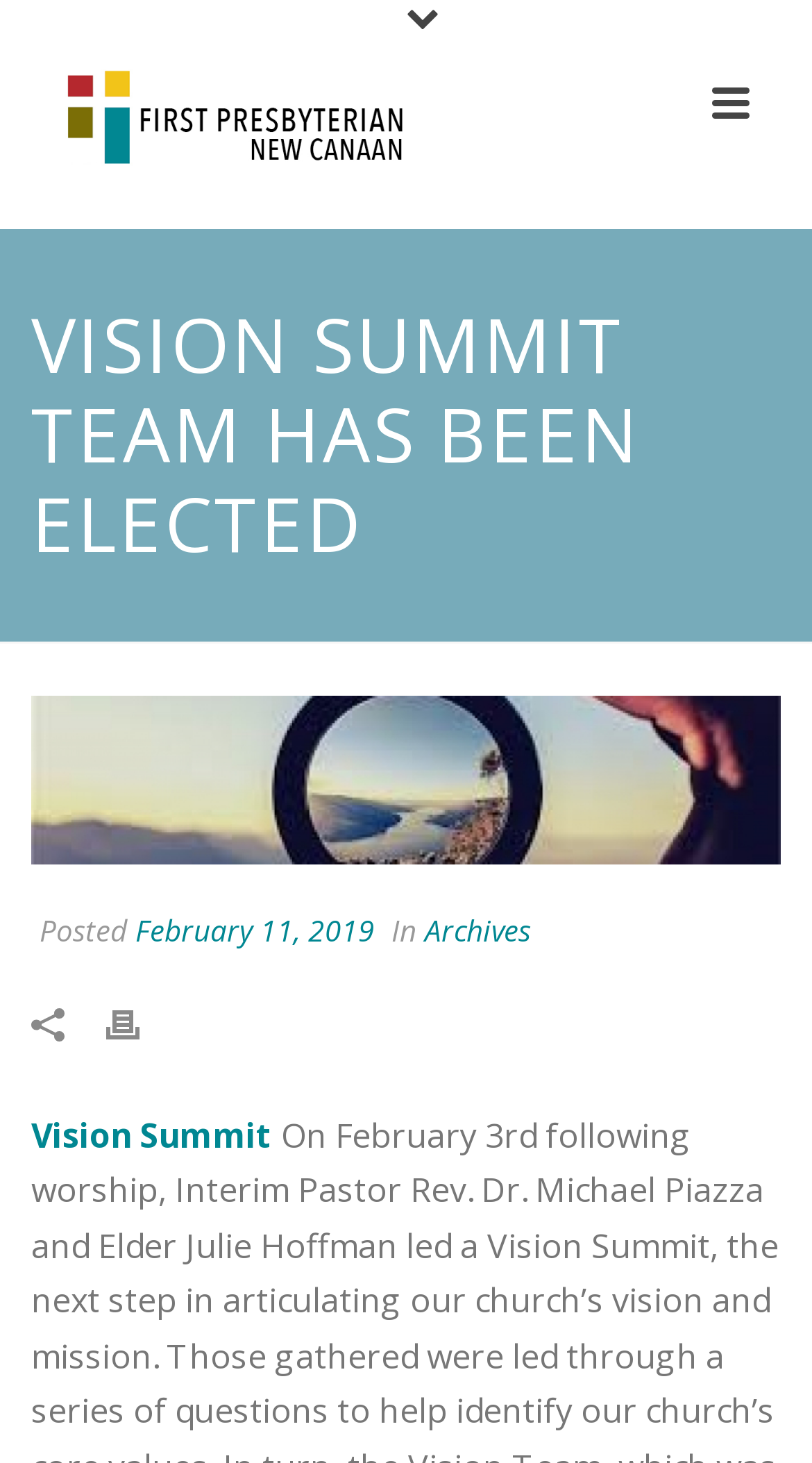Using the information shown in the image, answer the question with as much detail as possible: What is the purpose of the Vision Summit?

I deduced this answer by understanding the context of the webpage, which mentions a 'Vision Summit' and a 'Vision Summit Team', implying that the purpose of the summit is to articulate the church's vision.